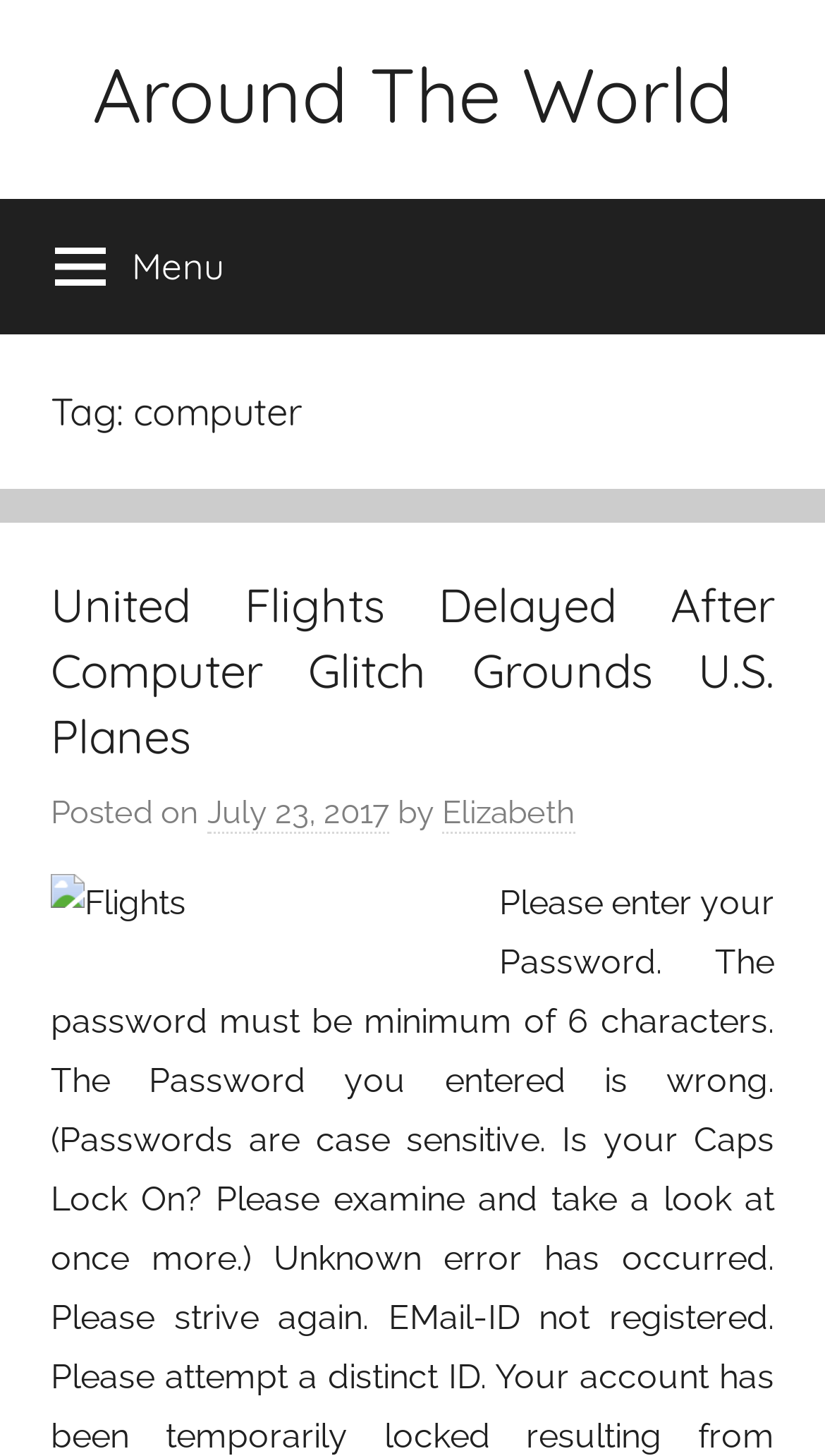What is the title of the latest article?
Give a one-word or short phrase answer based on the image.

United Flights Delayed After Computer Glitch Grounds U.S. Planes